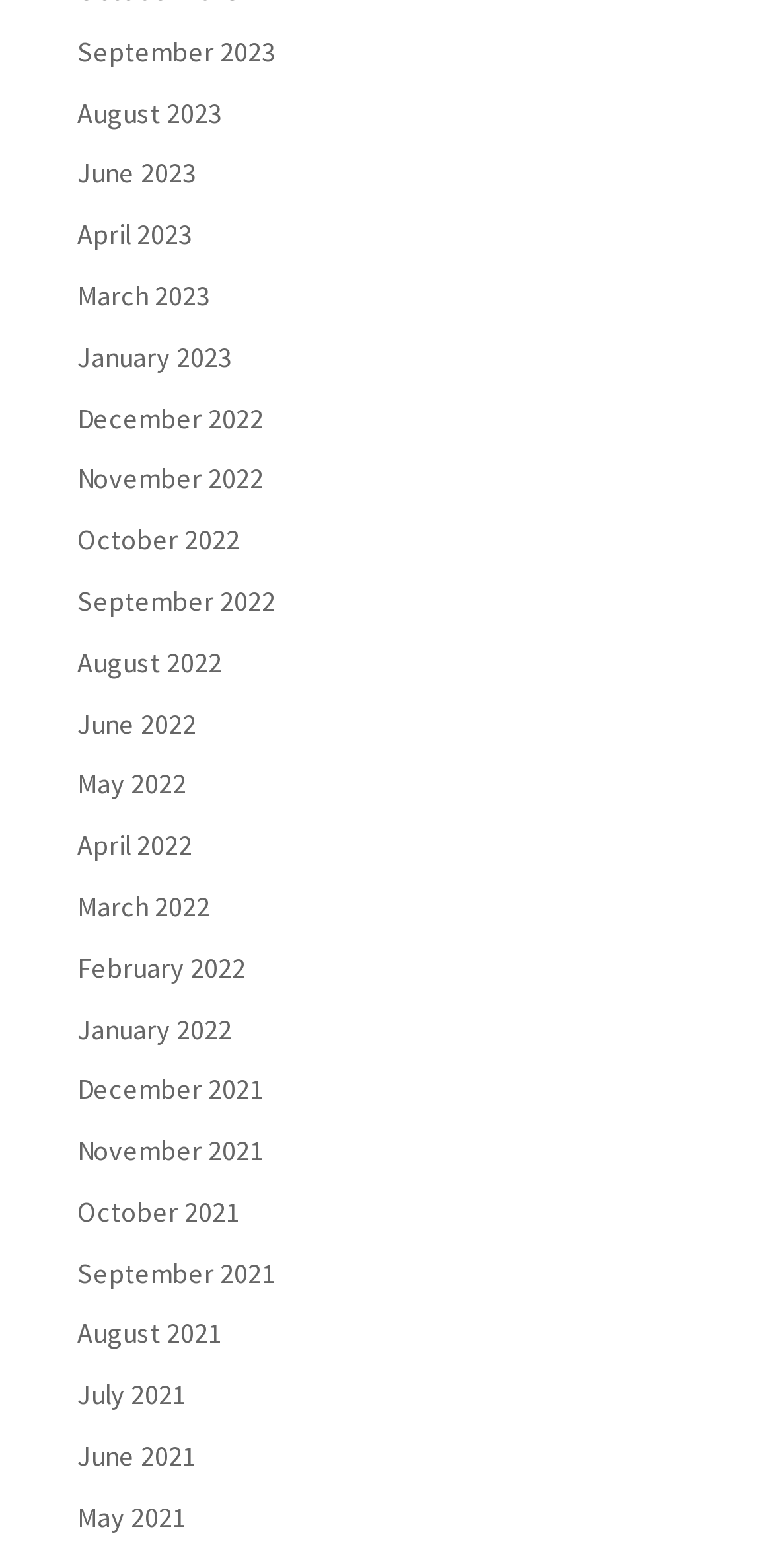Carefully observe the image and respond to the question with a detailed answer:
How many months are listed in 2022?

I can count the number of links with '2022' in their text, and I find that there are 12 such links, one for each month of the year.